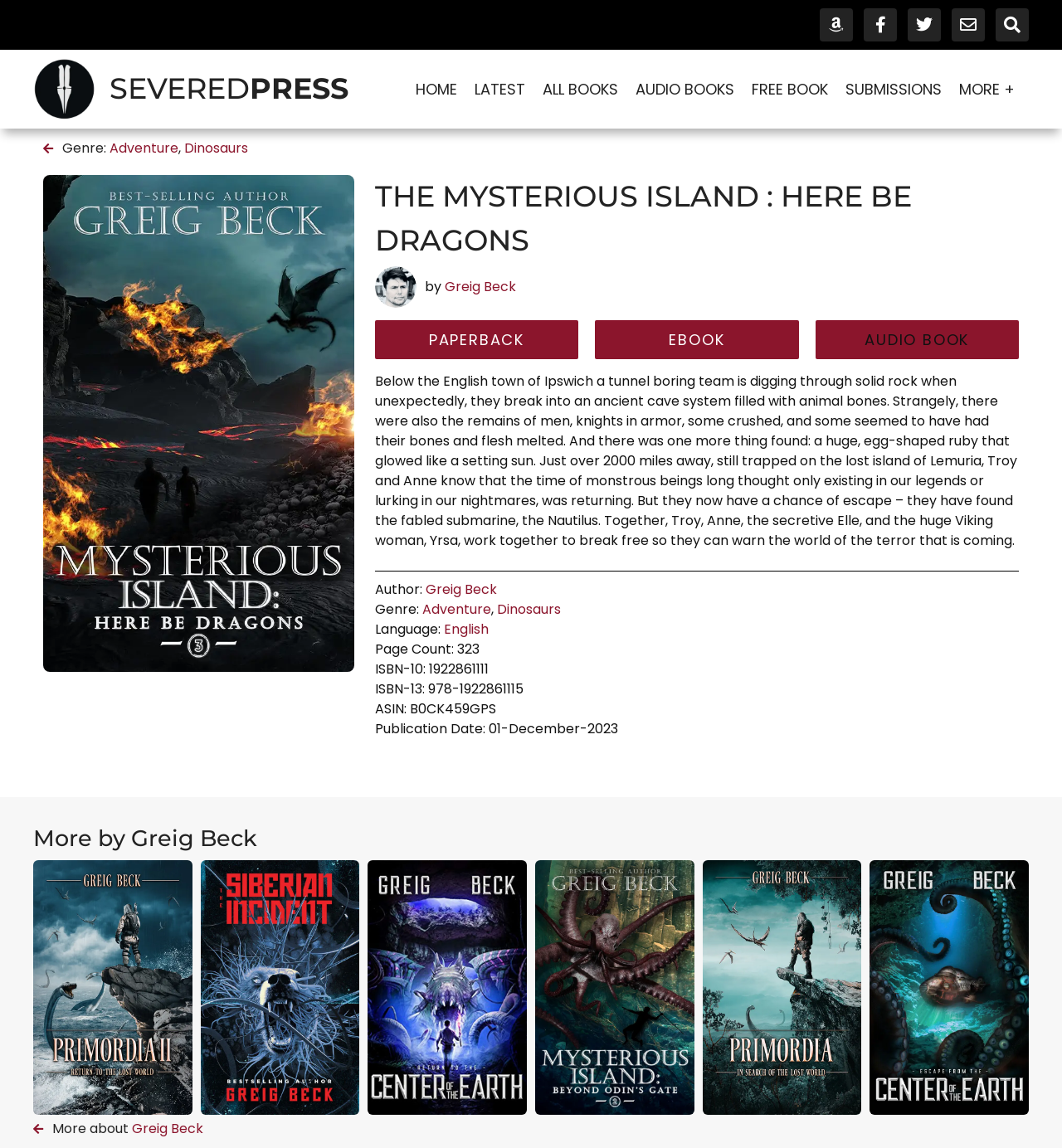Give a succinct answer to this question in a single word or phrase: 
What is the publication date of the book?

01-December-2023